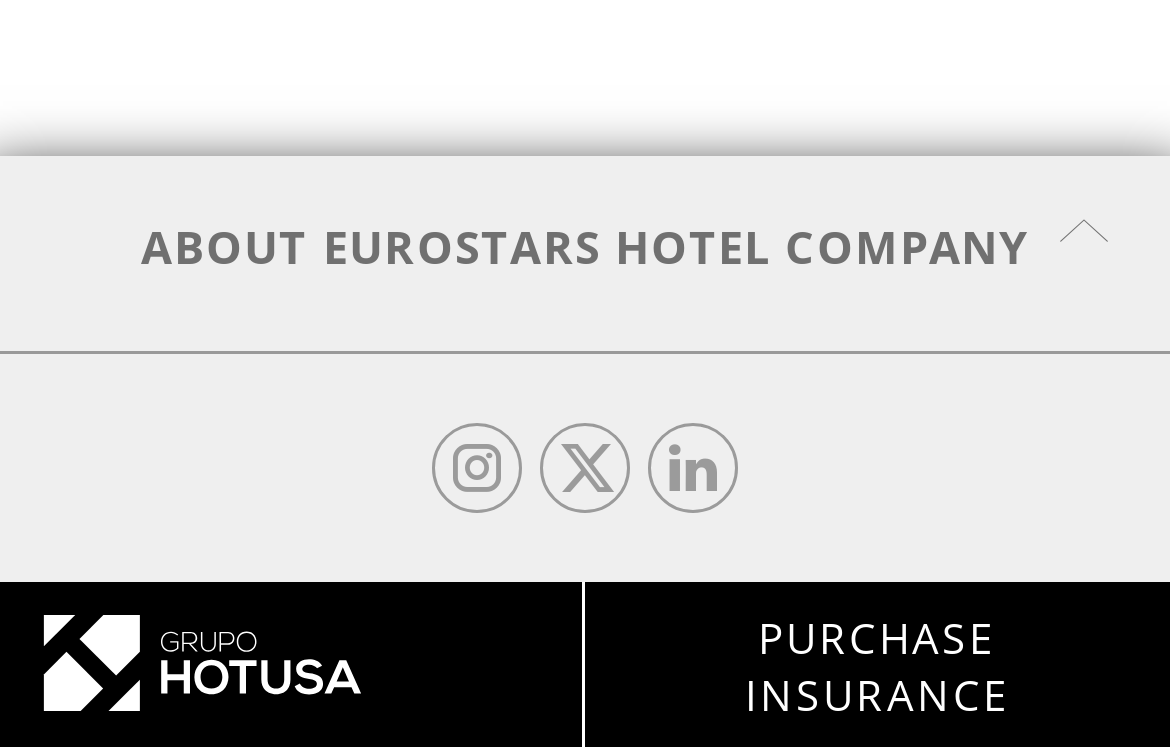Based on the element description By iednewsdesk, identify the bounding box coordinates for the UI element. The coordinates should be in the format (top-left x, top-left y, bottom-right x, bottom-right y) and within the 0 to 1 range.

None